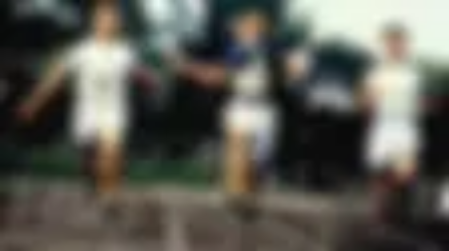Give a concise answer using only one word or phrase for this question:
What is the theme of the film 'Chariots of Fire'?

Dedication and triumph